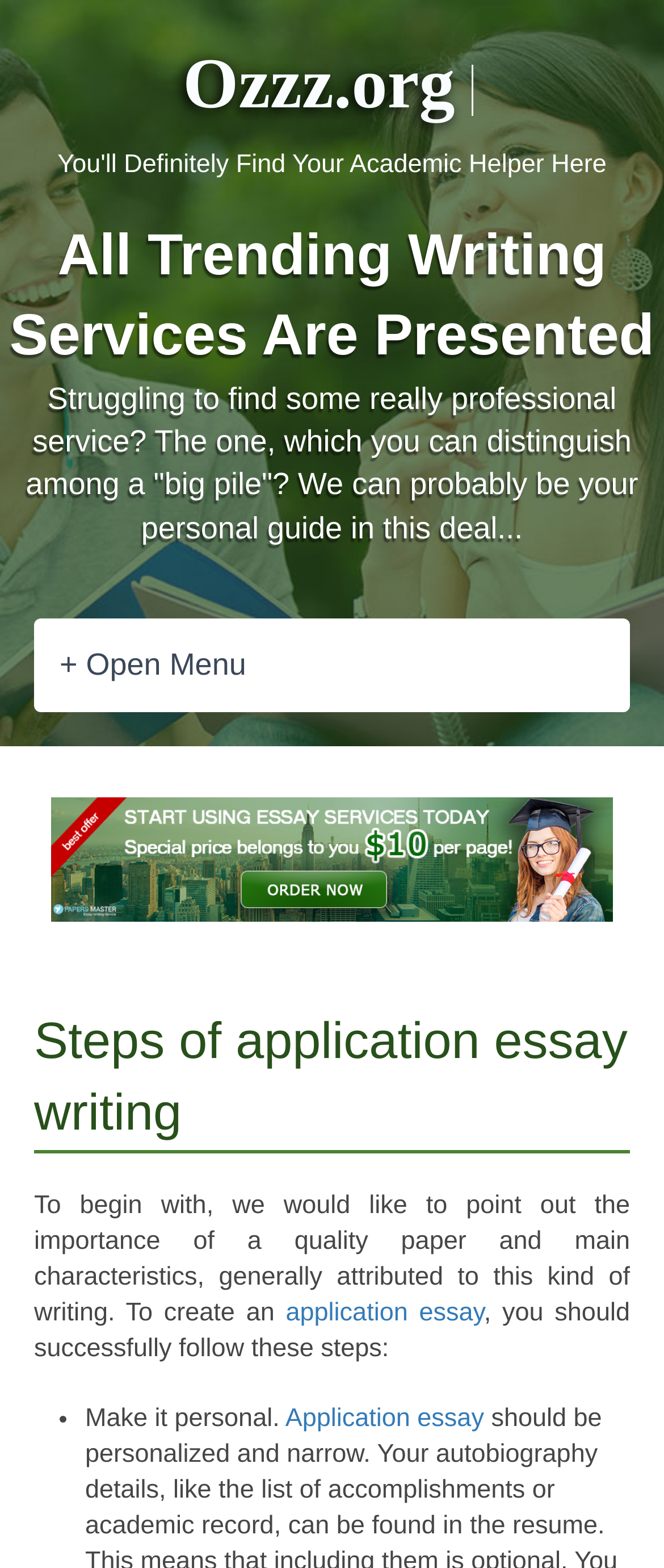Using a single word or phrase, answer the following question: 
What is the main topic of the webpage?

Admission essay writing